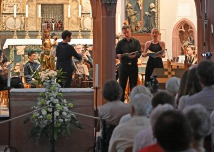Offer a detailed explanation of what is depicted in the image.

In this captivating image from the 4. Mäzenatenkonzert at the Basilica St. Valentine in Kiedrich/Rheingau, a dynamic performance unfolds as musicians showcase their talent. The scene highlights a trio in the foreground, featuring two vocalists and a conductor, all engaged in a moment of musical expression. The male vocalist, dressed in black, passionately delivers his part, while a female soprano stands beside him, adorned in a stylish black outfit, contributing her powerful voice to the performance.

Behind them, the Barockorchester der Hochschule für Musik Trossingen fills the ambiance with classical melodies, reinforcing the depth of the concert. This event, part of a series dedicated to early baroque music, features works such as Bach's "Magnificat" and "Jauchzet Gott in allen Landen," inviting the audience into a historical journey through vocal and instrumental arrangements.

The elegantly arranged floral display in the foreground adds a touch of beauty and reverence to the setting, while the captivated audience, seated below, reflects the appreciation and enthusiasm for the enriching performance. This concert, supported by esteemed early music professionals and special guests like the Kiedricher Chorbuben, promises an unforgettable experience immersed in the nuances of baroque artistry.